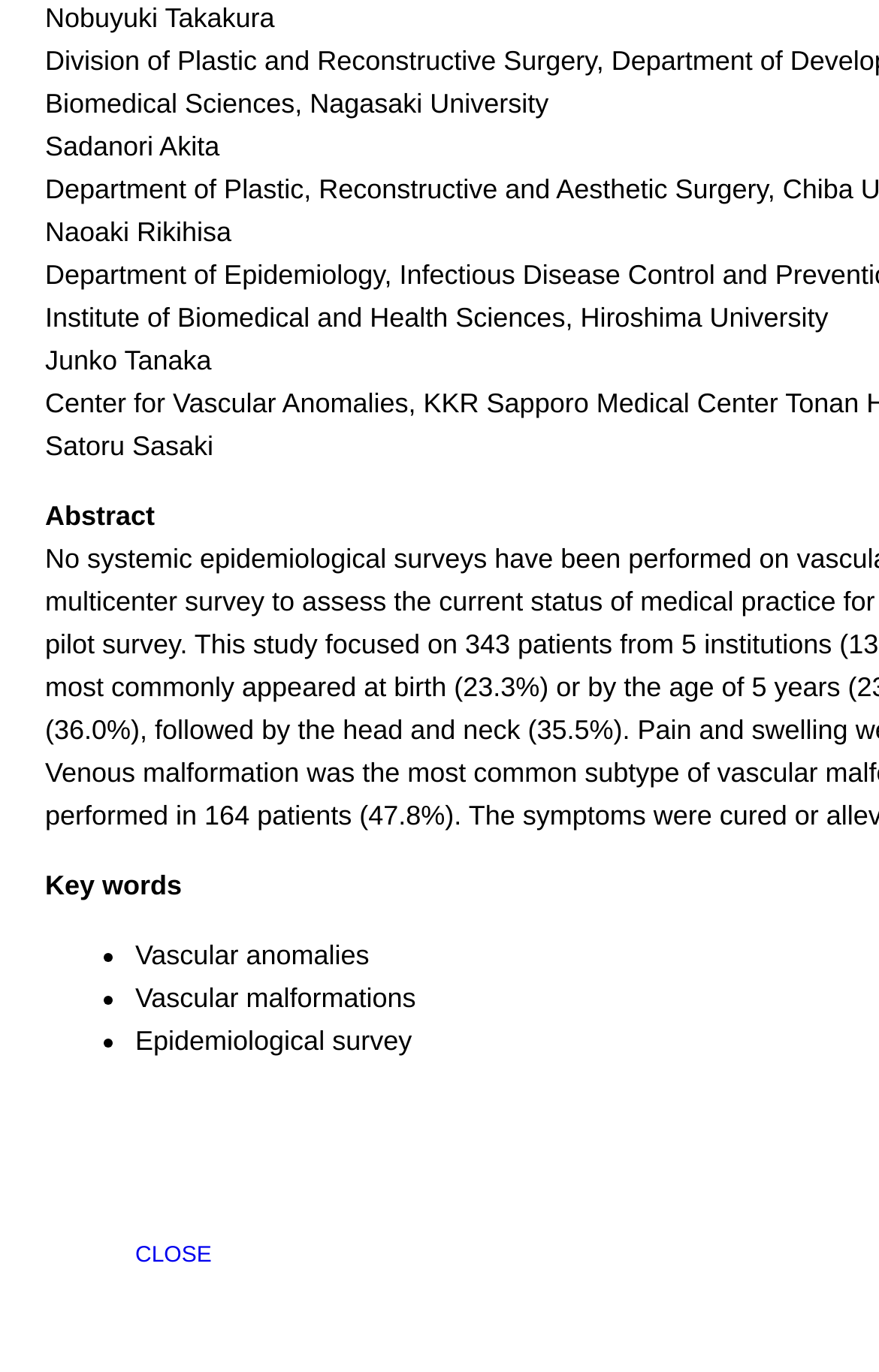What is the second keyword?
Craft a detailed and extensive response to the question.

The keywords are listed in a bullet point format, and the second keyword is 'Vascular malformations'.